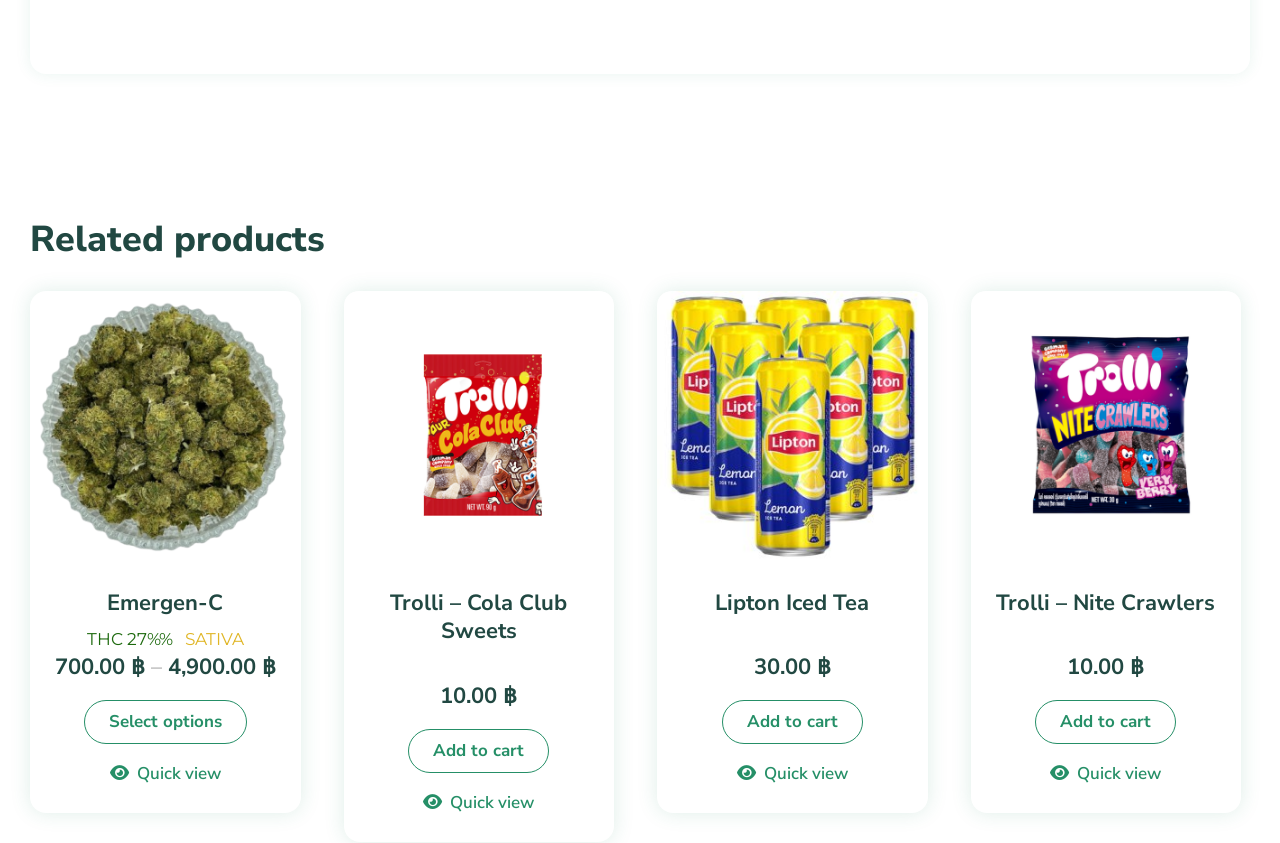Identify and provide the bounding box coordinates of the UI element described: "Quick view". The coordinates should be formatted as [left, top, right, bottom], with each number being a float between 0 and 1.

[0.023, 0.89, 0.235, 0.931]